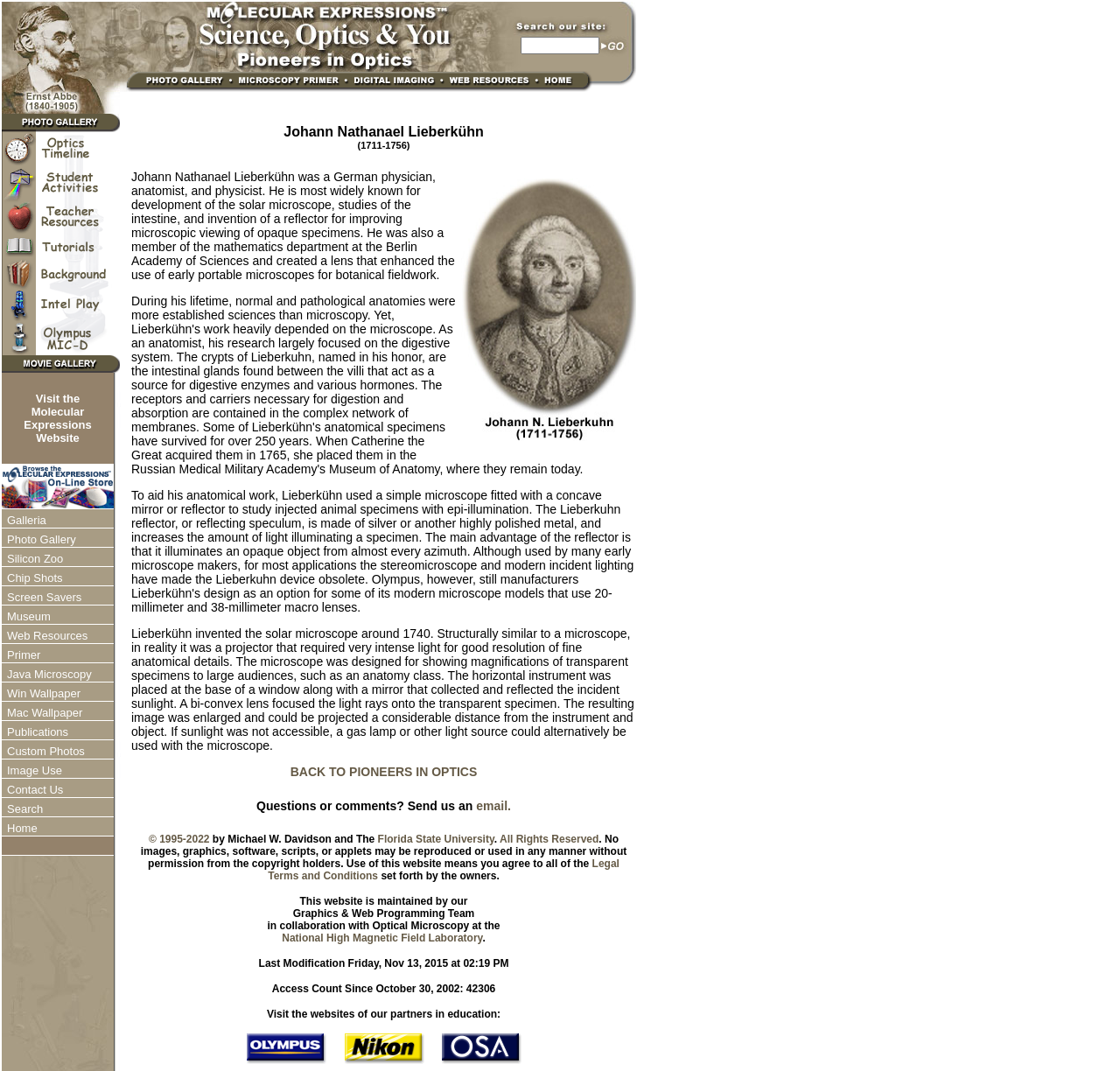Locate the bounding box coordinates of the element I should click to achieve the following instruction: "Read more about the intestine studies".

[0.032, 0.143, 0.107, 0.157]